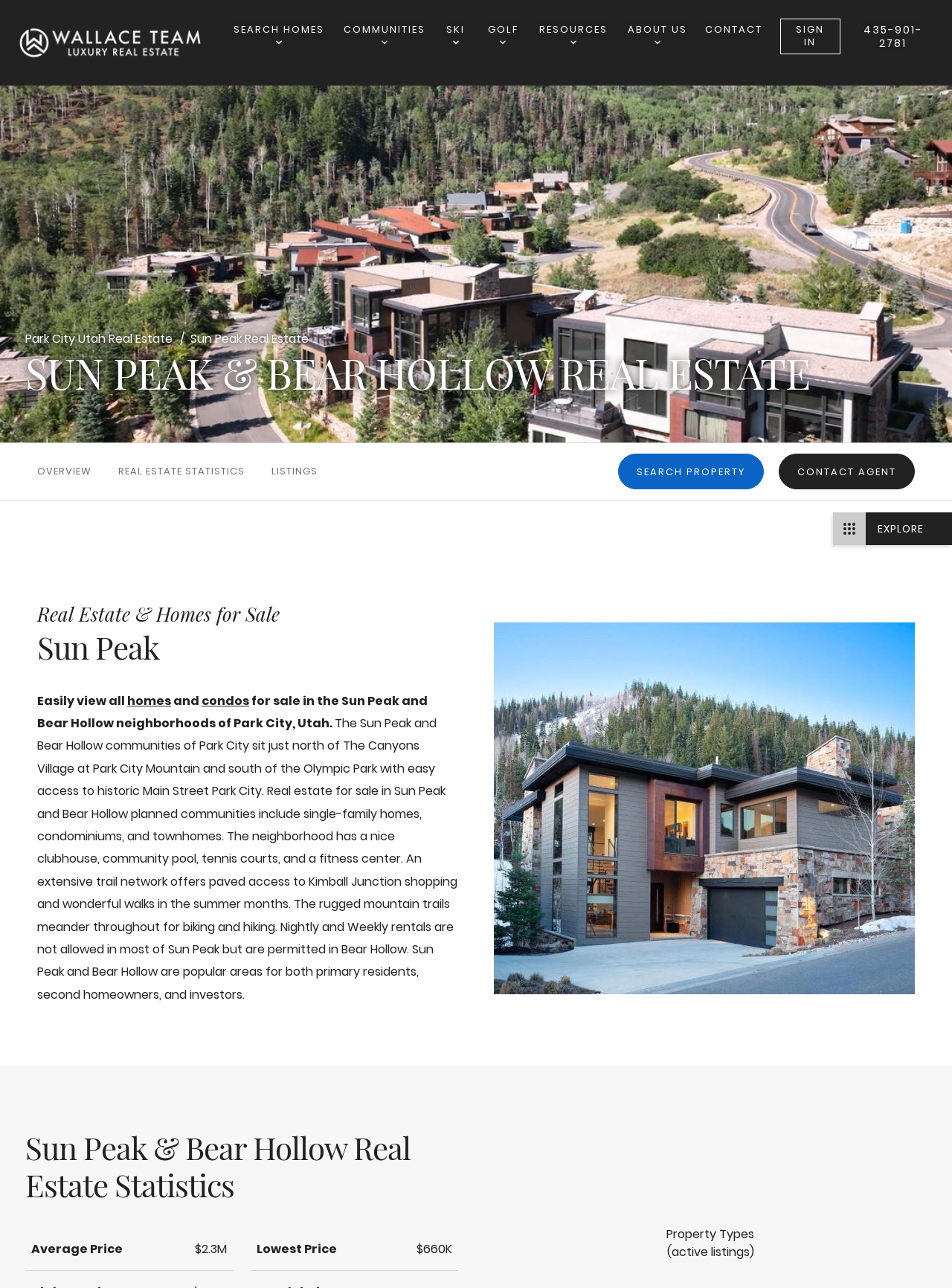What type of real estate is being sold in Sun Peak?
Based on the image, provide your answer in one word or phrase.

Homes and condos